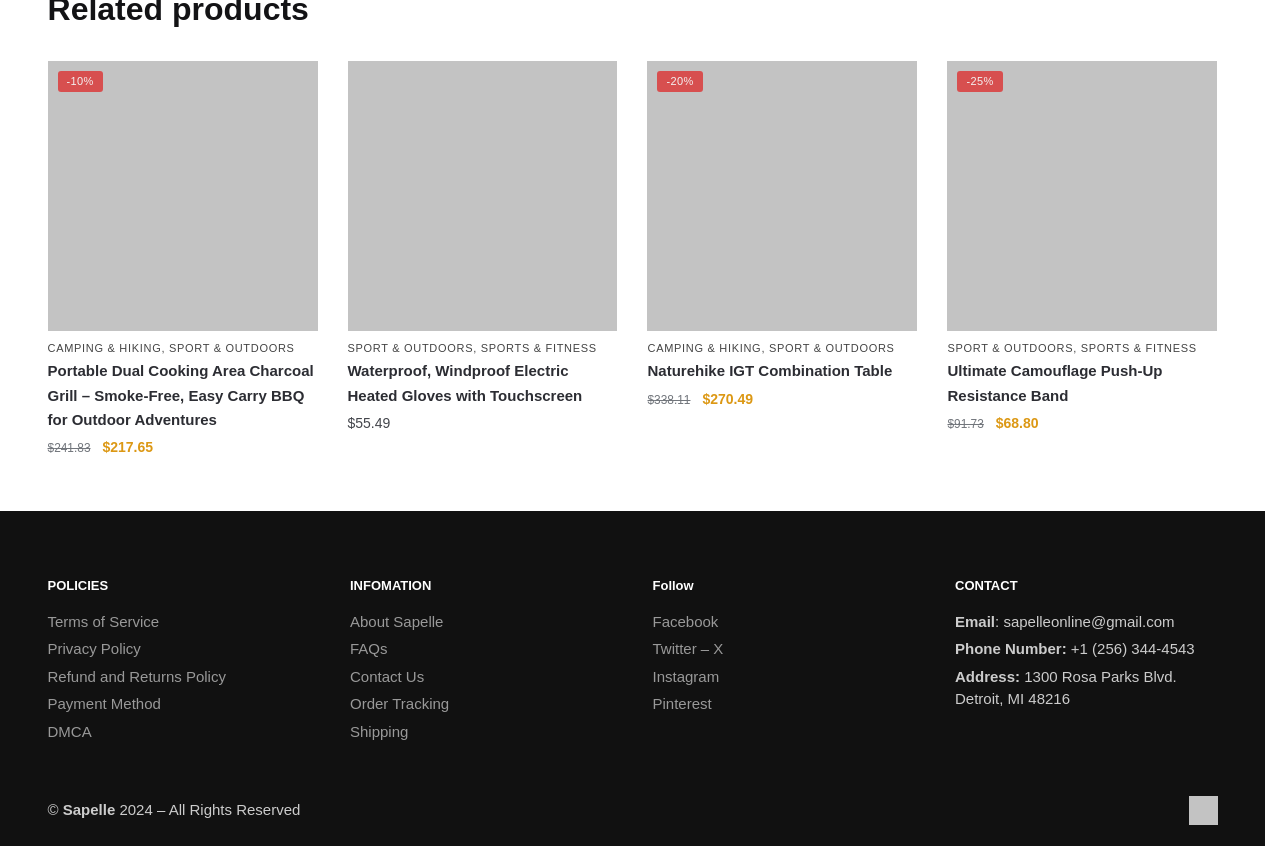Please find the bounding box coordinates of the element that you should click to achieve the following instruction: "Read the Terms of Service". The coordinates should be presented as four float numbers between 0 and 1: [left, top, right, bottom].

[0.037, 0.711, 0.124, 0.731]